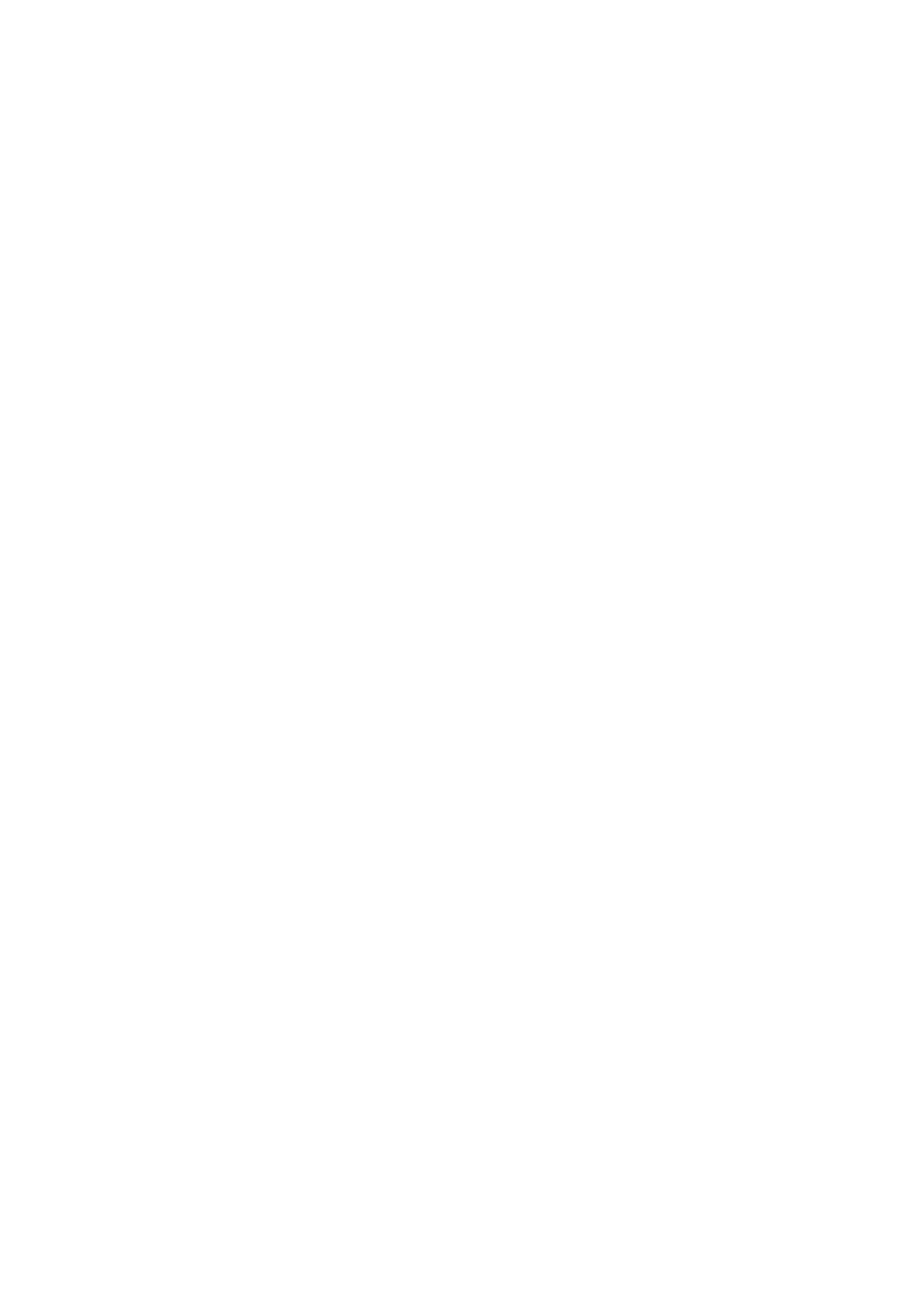Identify the bounding box coordinates of the region I need to click to complete this instruction: "View the Archive".

[0.051, 0.667, 0.177, 0.694]